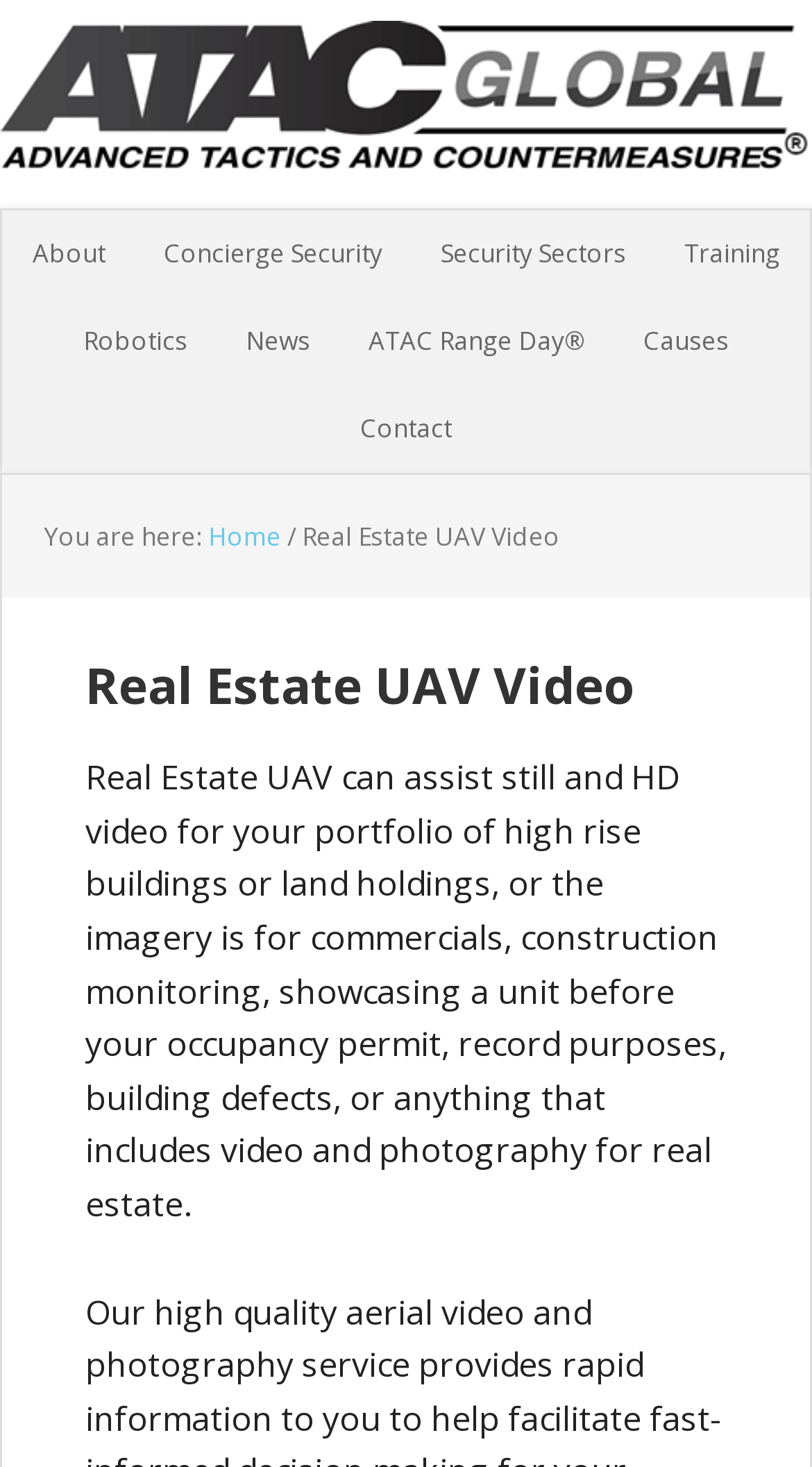Determine the bounding box coordinates of the section to be clicked to follow the instruction: "go to about page". The coordinates should be given as four float numbers between 0 and 1, formatted as [left, top, right, bottom].

[0.009, 0.143, 0.16, 0.203]